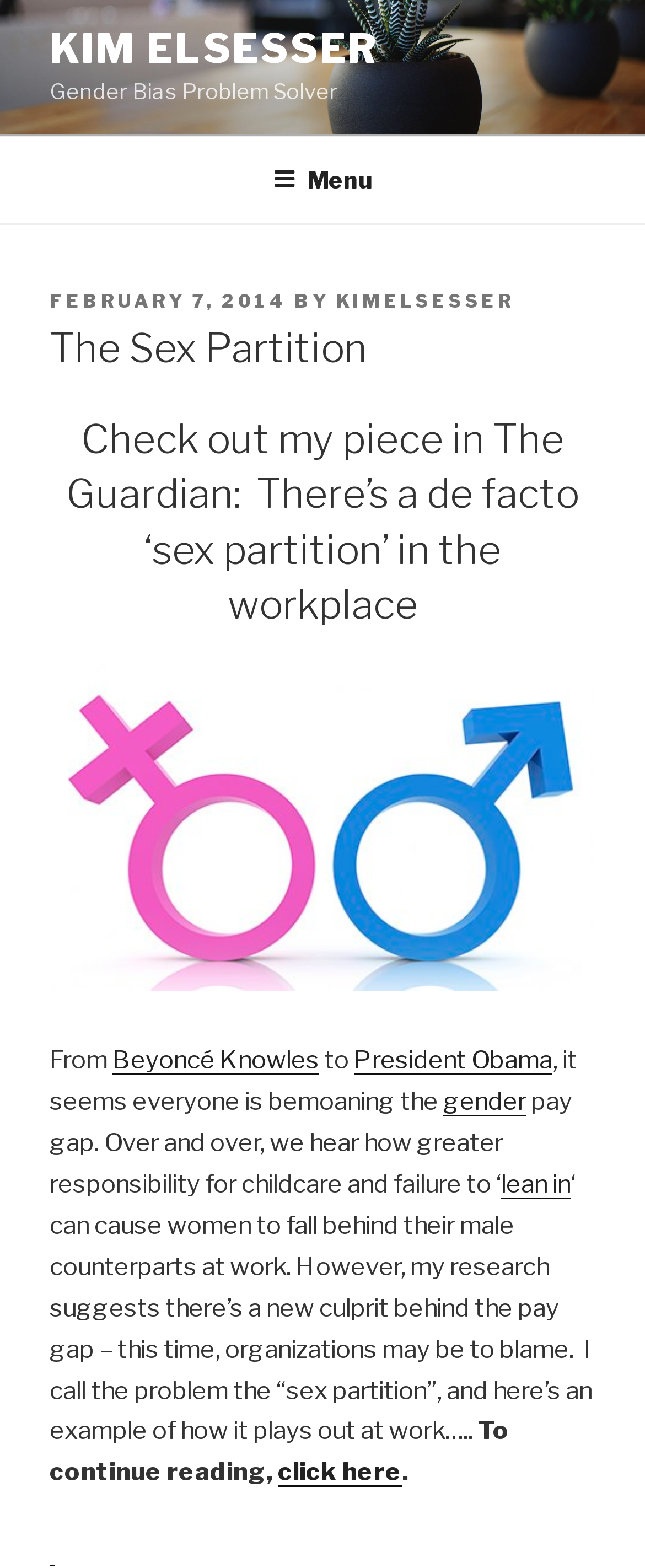Find the bounding box coordinates for the HTML element specified by: "title="Link to article"".

[0.077, 0.98, 0.085, 0.999]